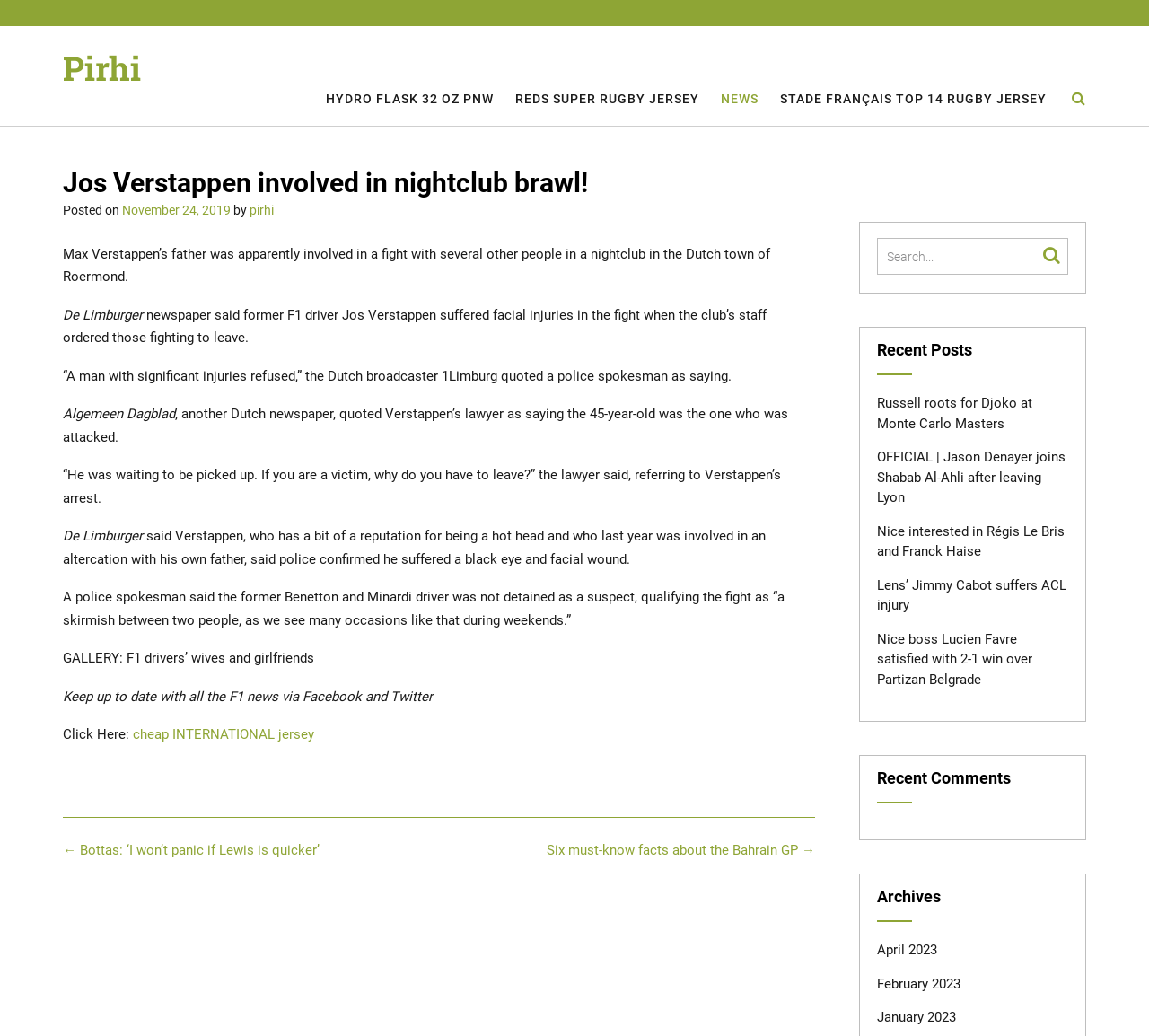Please specify the bounding box coordinates of the element that should be clicked to execute the given instruction: 'Click on the 'HYDRO FLASK 32 OZ PNW' link'. Ensure the coordinates are four float numbers between 0 and 1, expressed as [left, top, right, bottom].

[0.284, 0.087, 0.43, 0.105]